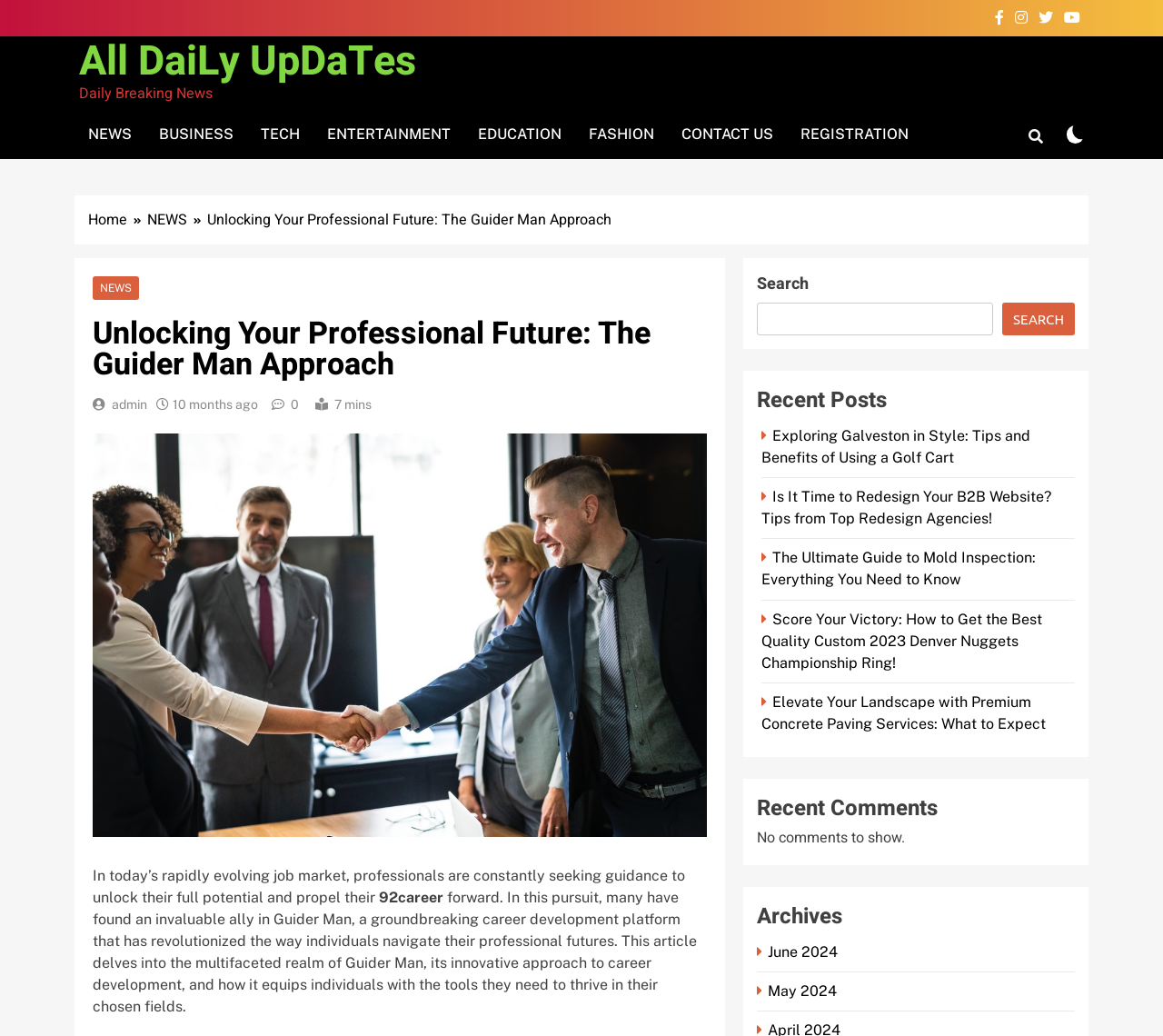Using the webpage screenshot and the element description All DaiLy UpDaTes, determine the bounding box coordinates. Specify the coordinates in the format (top-left x, top-left y, bottom-right x, bottom-right y) with values ranging from 0 to 1.

[0.068, 0.031, 0.358, 0.089]